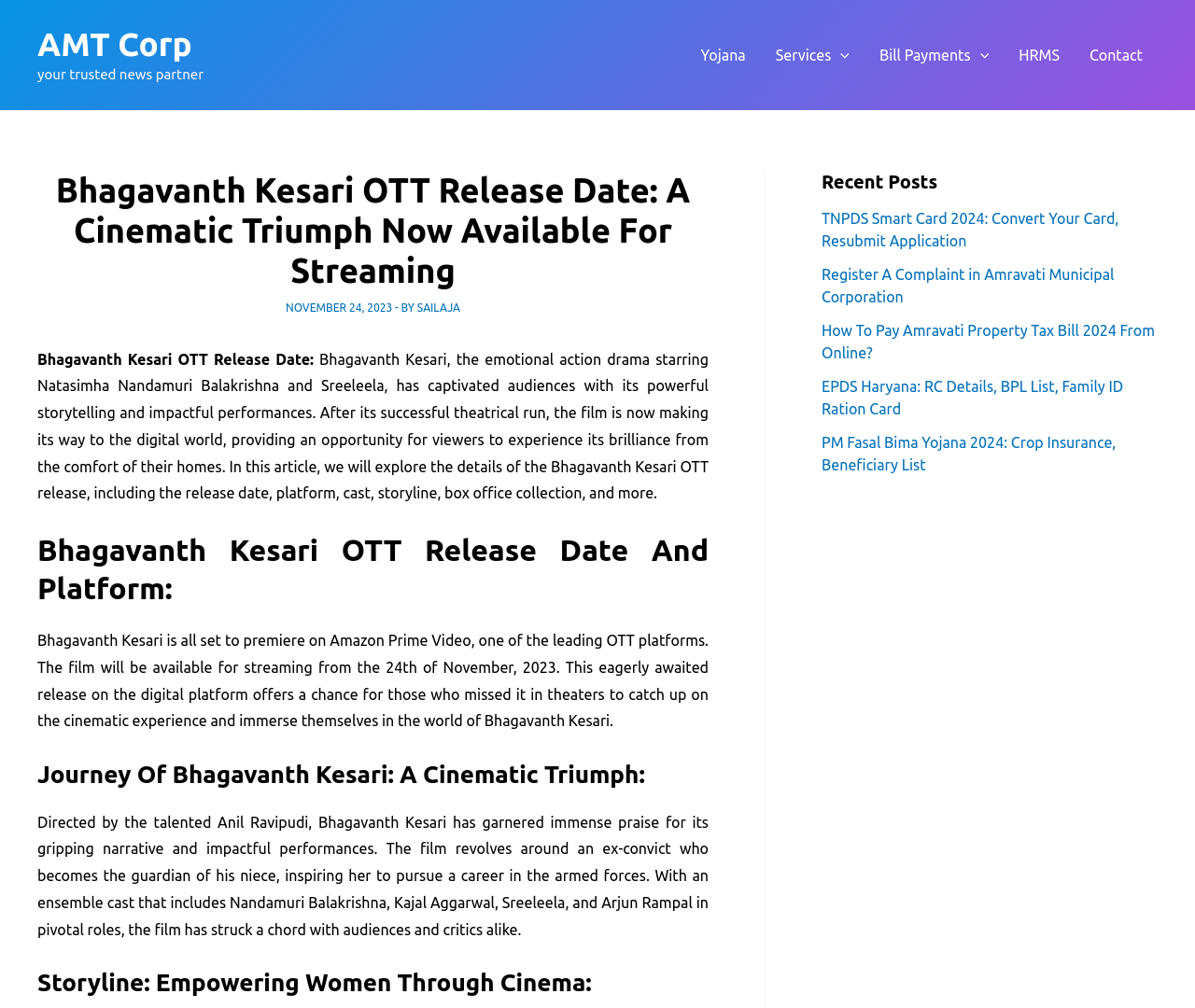By analyzing the image, answer the following question with a detailed response: Who is the director of Bhagavanth Kesari?

The director of Bhagavanth Kesari is mentioned in the article section of the webpage, where it is stated that the film is directed by the talented Anil Ravipudi.